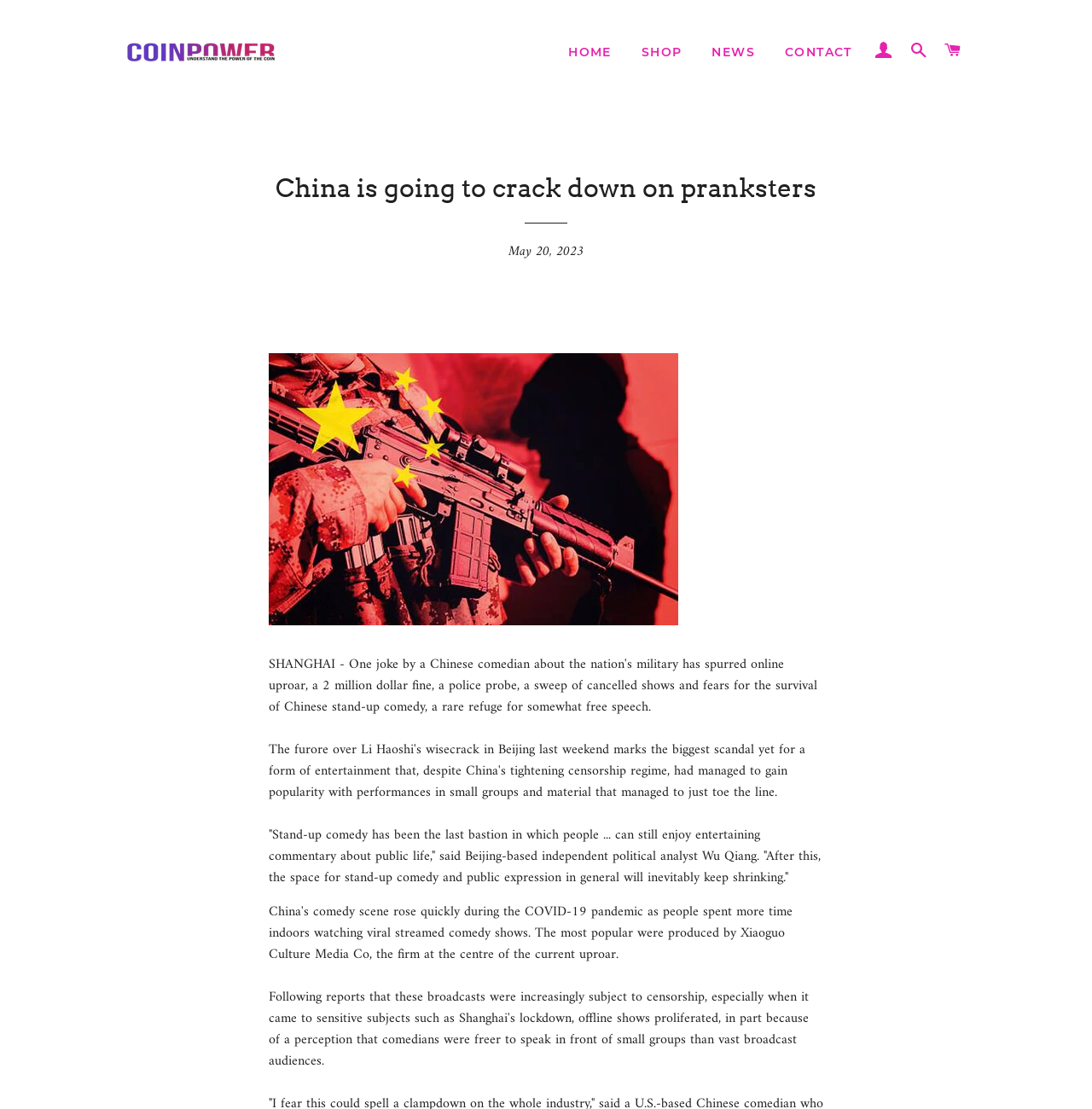Using floating point numbers between 0 and 1, provide the bounding box coordinates in the format (top-left x, top-left y, bottom-right x, bottom-right y). Locate the UI element described here: Log In

[0.796, 0.023, 0.824, 0.069]